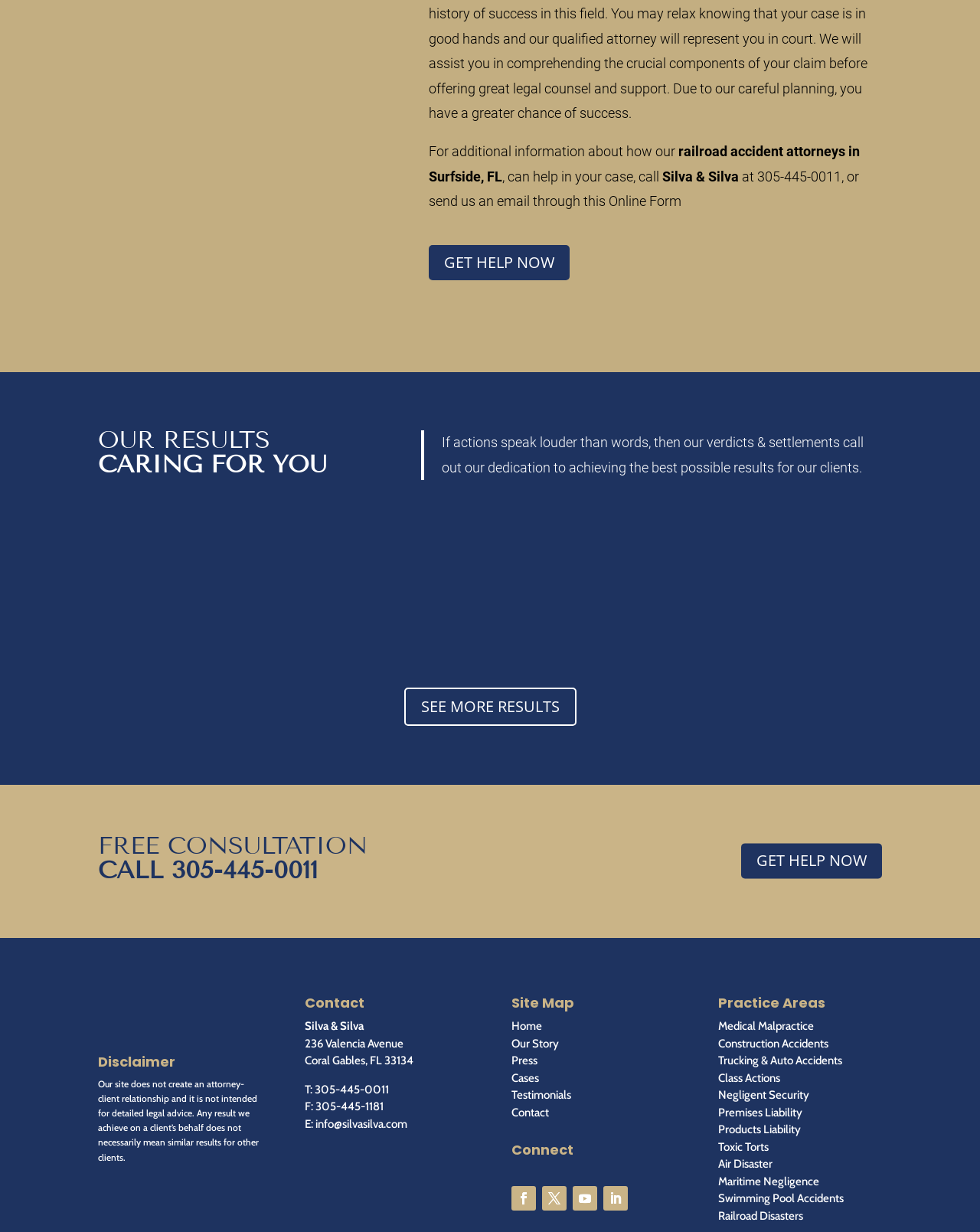Please provide a brief answer to the following inquiry using a single word or phrase:
What type of cases does the law firm handle?

Various types of accidents and injuries